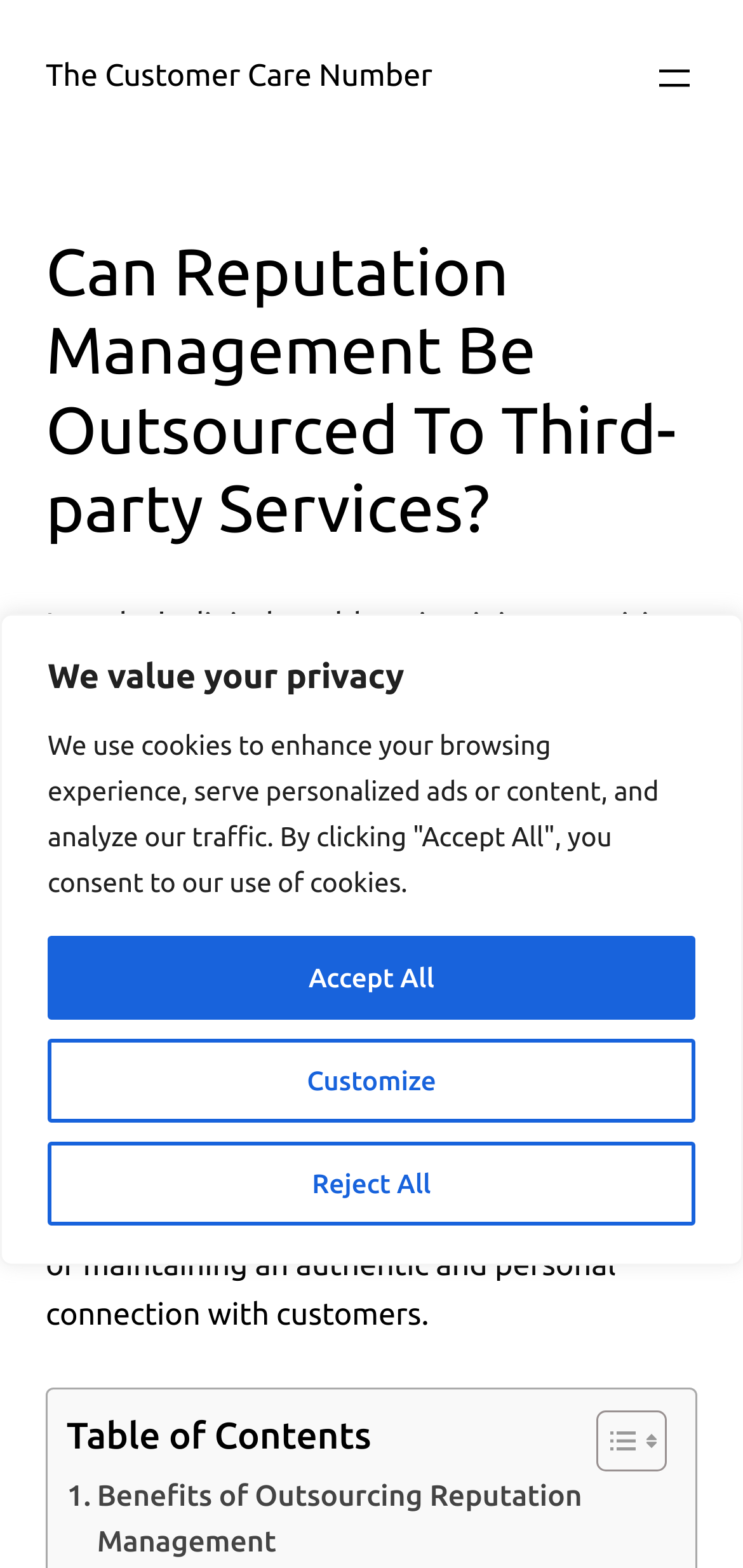Based on the element description: "aria-label="Open menu"", identify the UI element and provide its bounding box coordinates. Use four float numbers between 0 and 1, [left, top, right, bottom].

[0.877, 0.035, 0.938, 0.064]